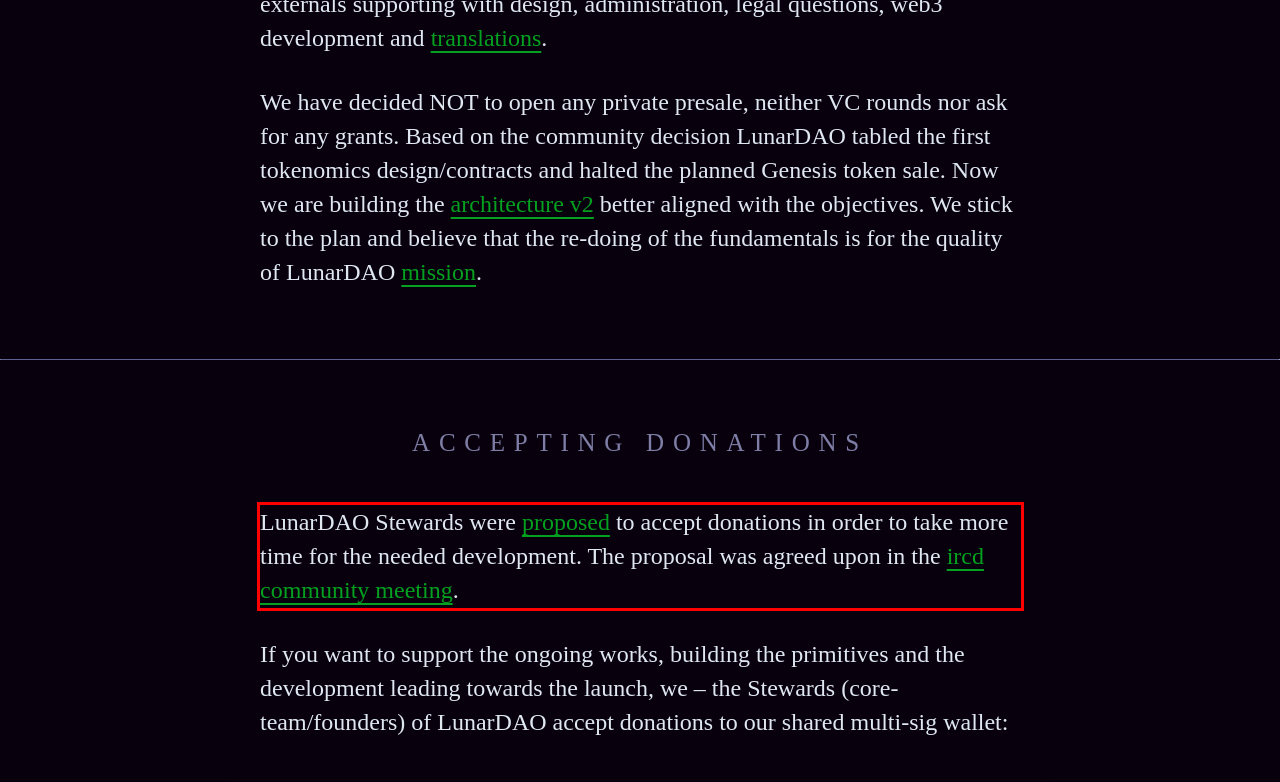Given a screenshot of a webpage, locate the red bounding box and extract the text it encloses.

LunarDAO Stewards were proposed to accept donations in order to take more time for the needed development. The proposal was agreed upon in the ircd community meeting.